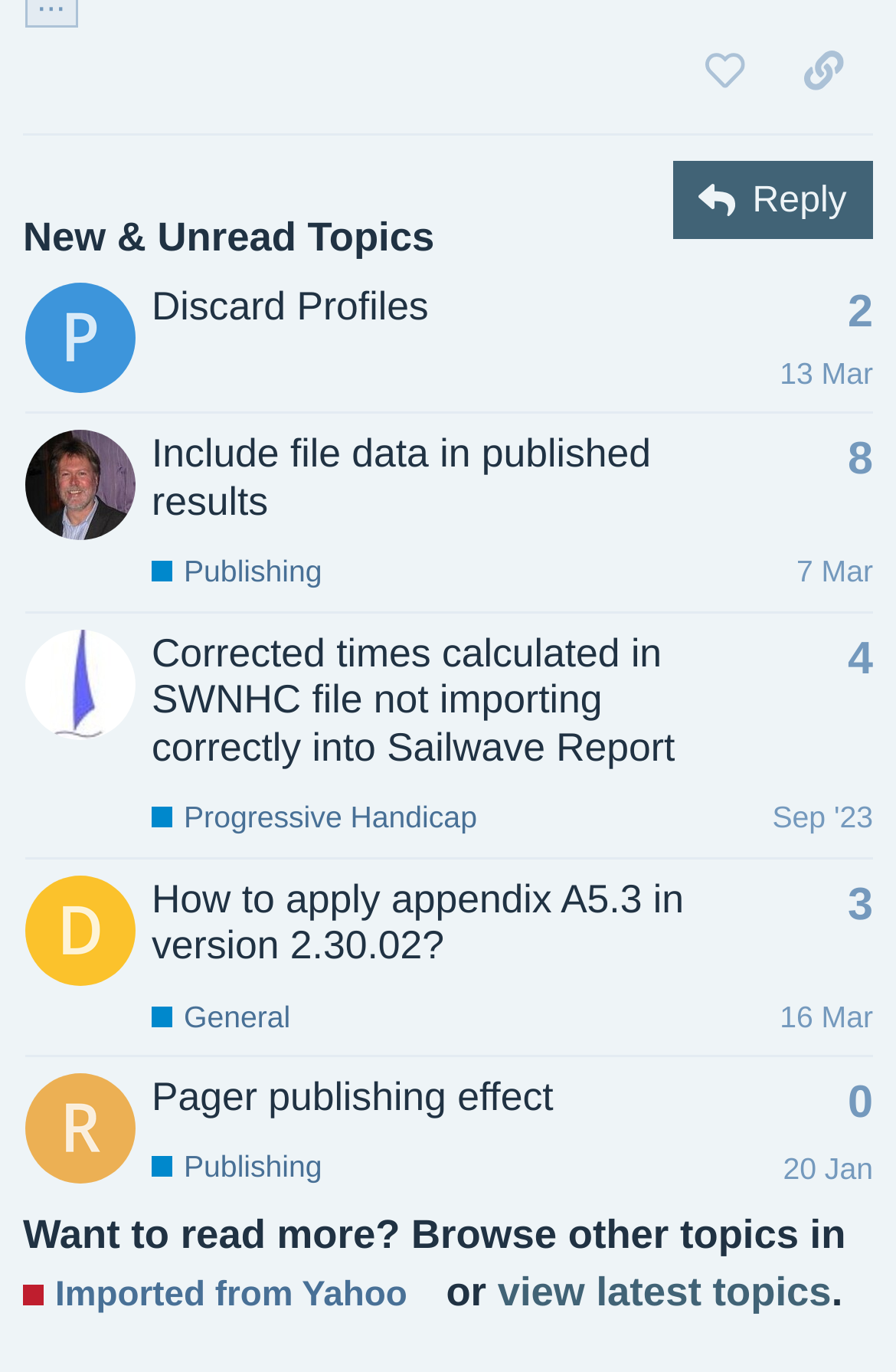Answer the following query with a single word or phrase:
Who is the latest poster of the third topic?

Sailwave